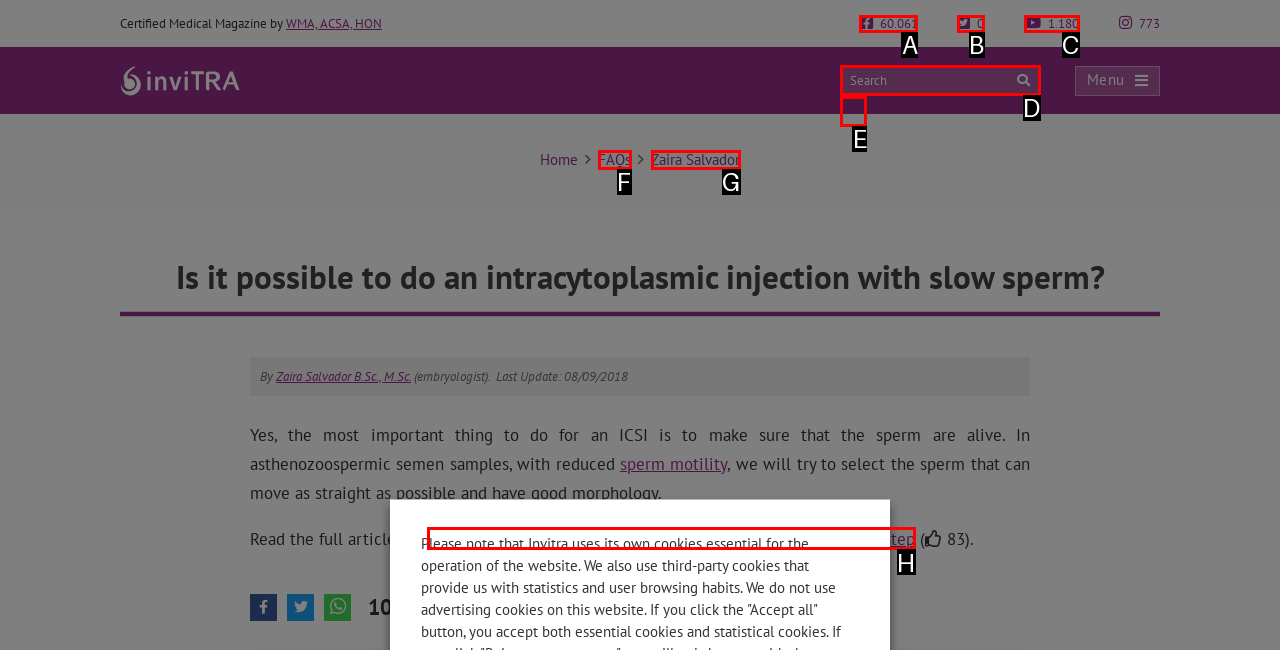For the instruction: Read the post about 'Grant for Shady Relief in Pensford School Playground', which HTML element should be clicked?
Respond with the letter of the appropriate option from the choices given.

None